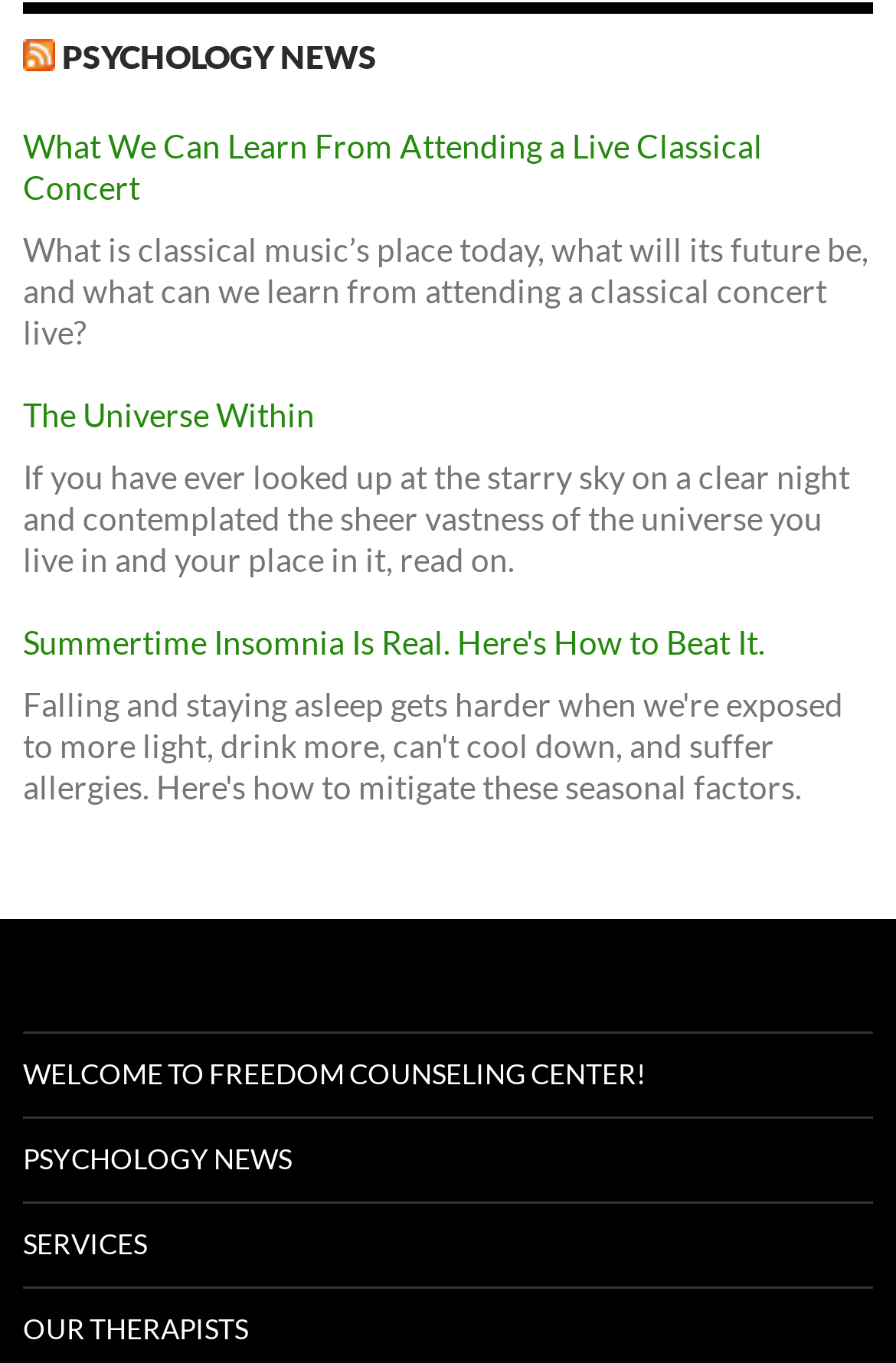Return the bounding box coordinates of the UI element that corresponds to this description: "Welcome to Freedom Counseling Center!". The coordinates must be given as four float numbers in the range of 0 and 1, [left, top, right, bottom].

[0.026, 0.758, 0.974, 0.819]